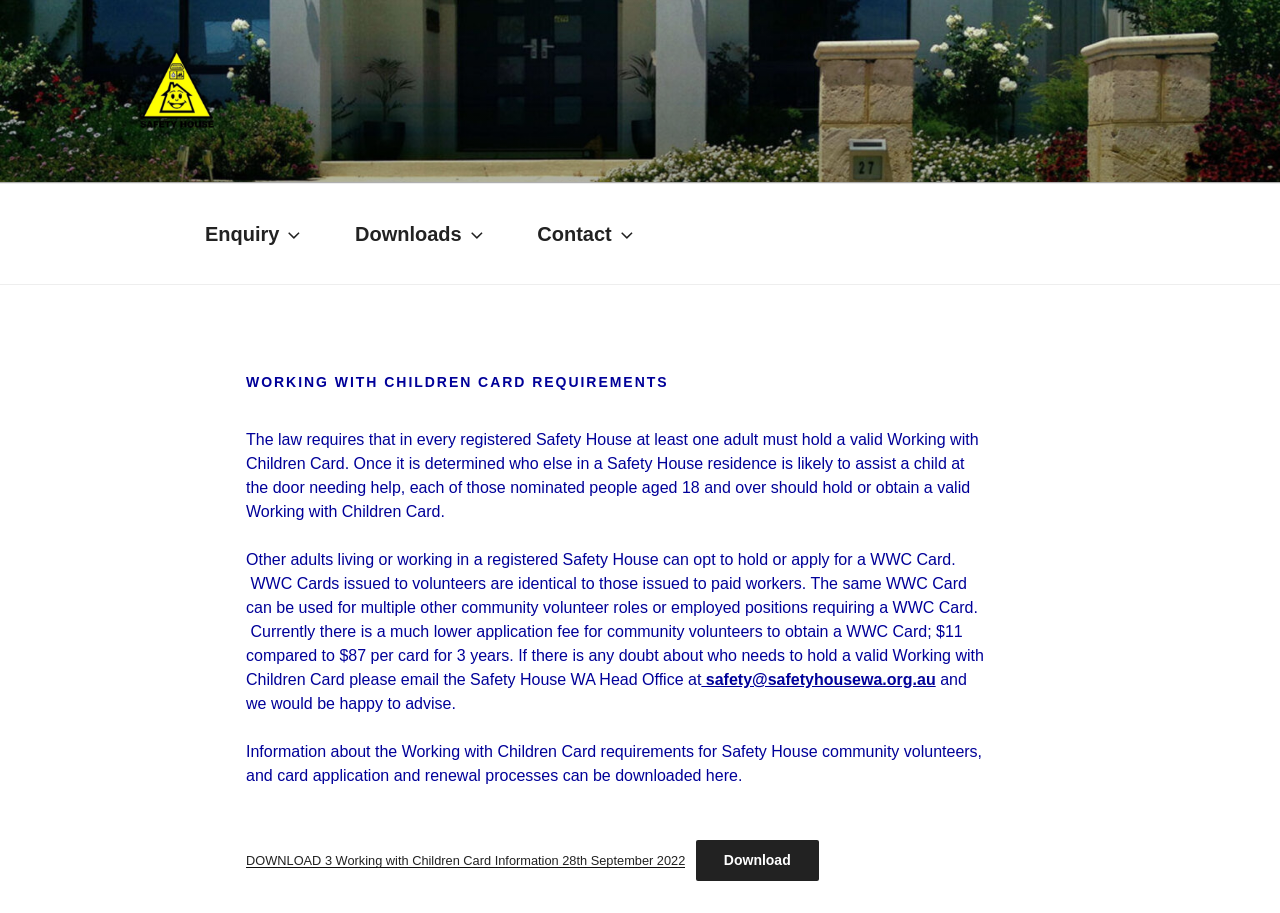Provide a brief response to the question below using a single word or phrase: 
How many years is a WWC Card valid for?

3 years